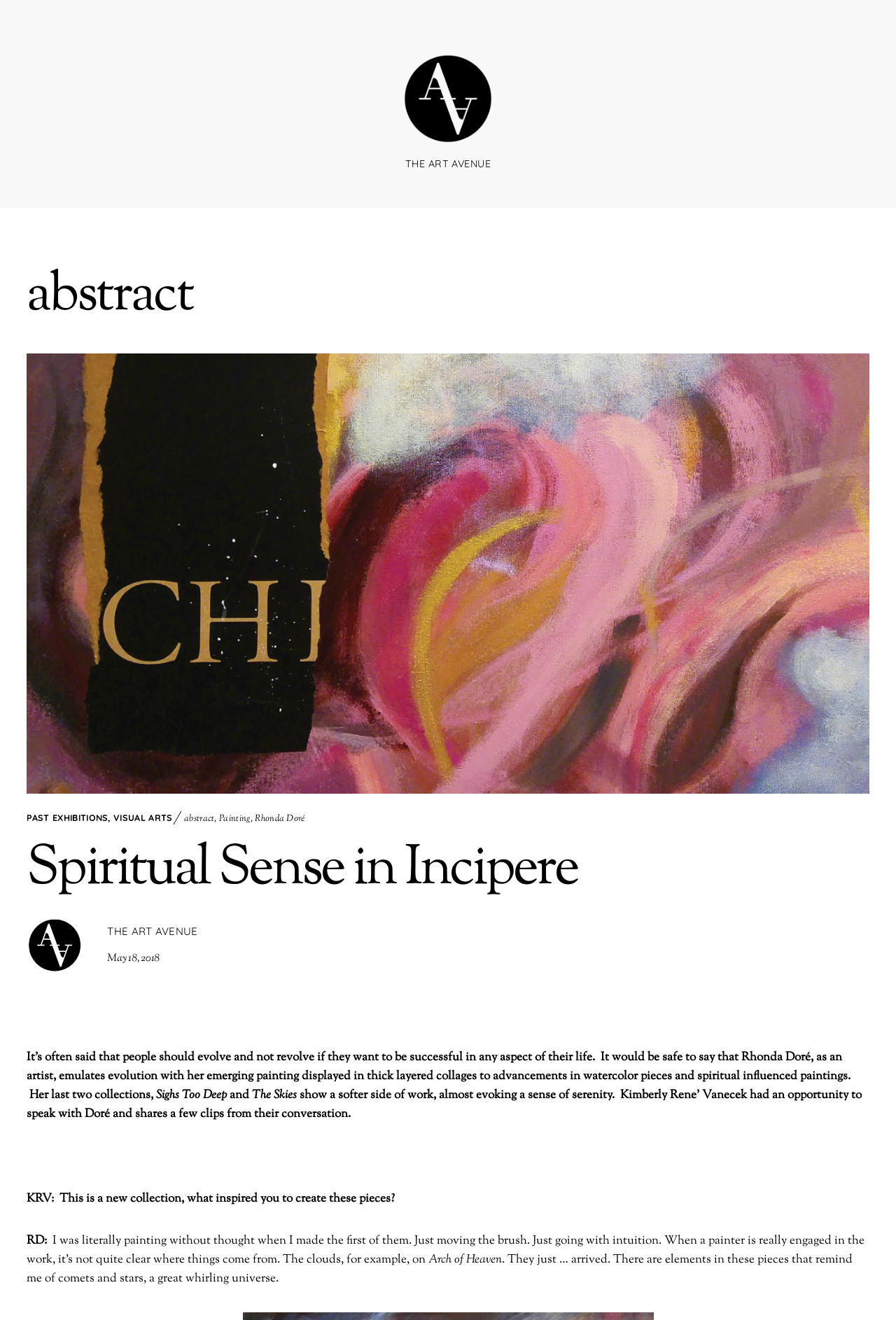What is the date mentioned on this webpage?
Look at the image and respond with a single word or a short phrase.

May 18, 2018